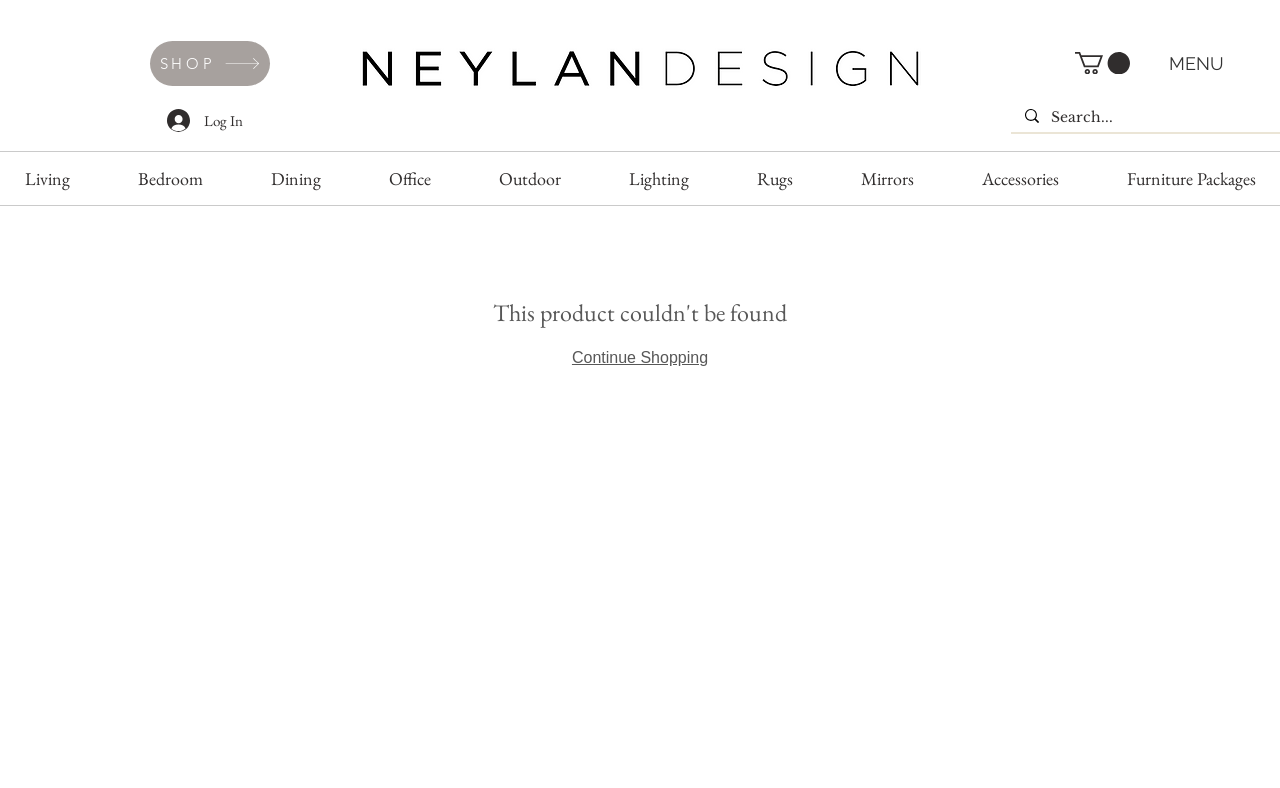Determine the bounding box for the UI element described here: "Log In".

[0.12, 0.131, 0.201, 0.175]